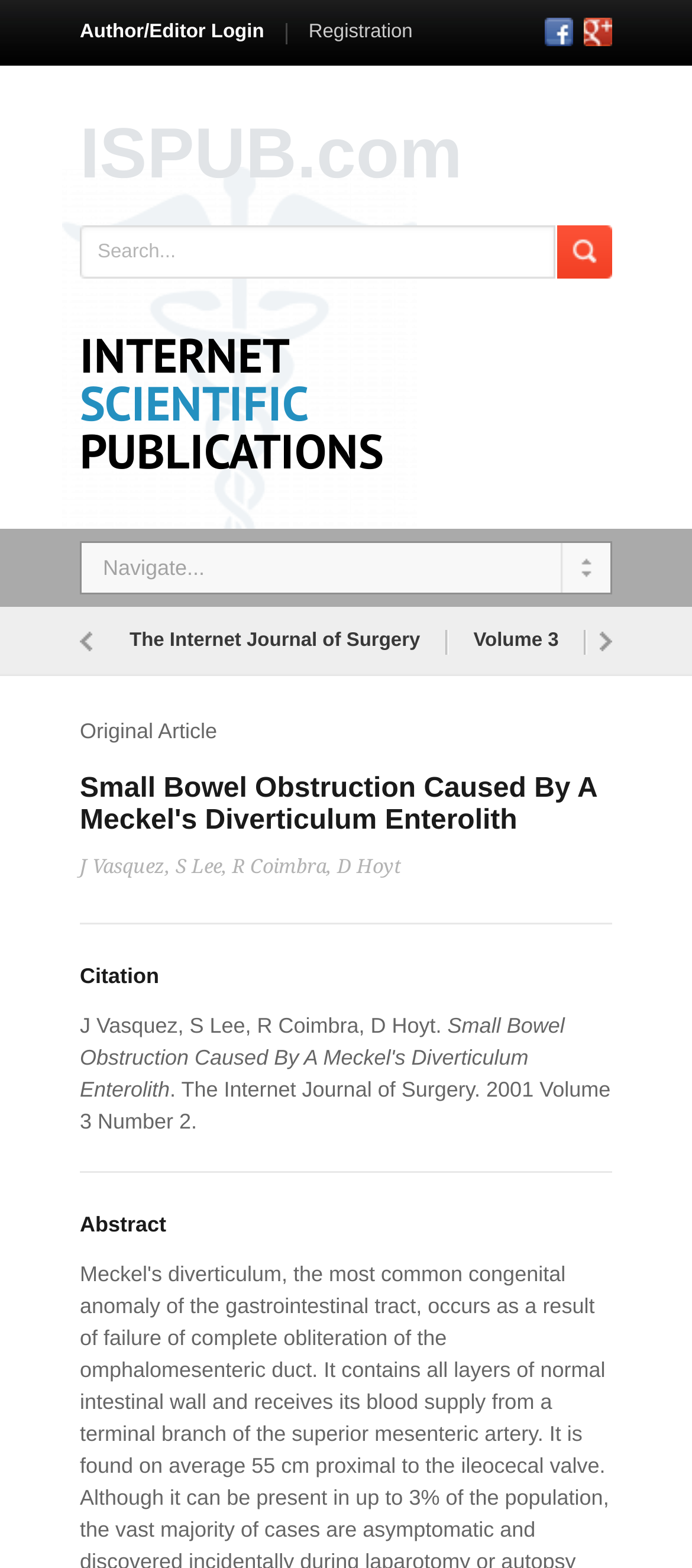Locate and provide the bounding box coordinates for the HTML element that matches this description: "Facebook".

[0.787, 0.011, 0.828, 0.029]